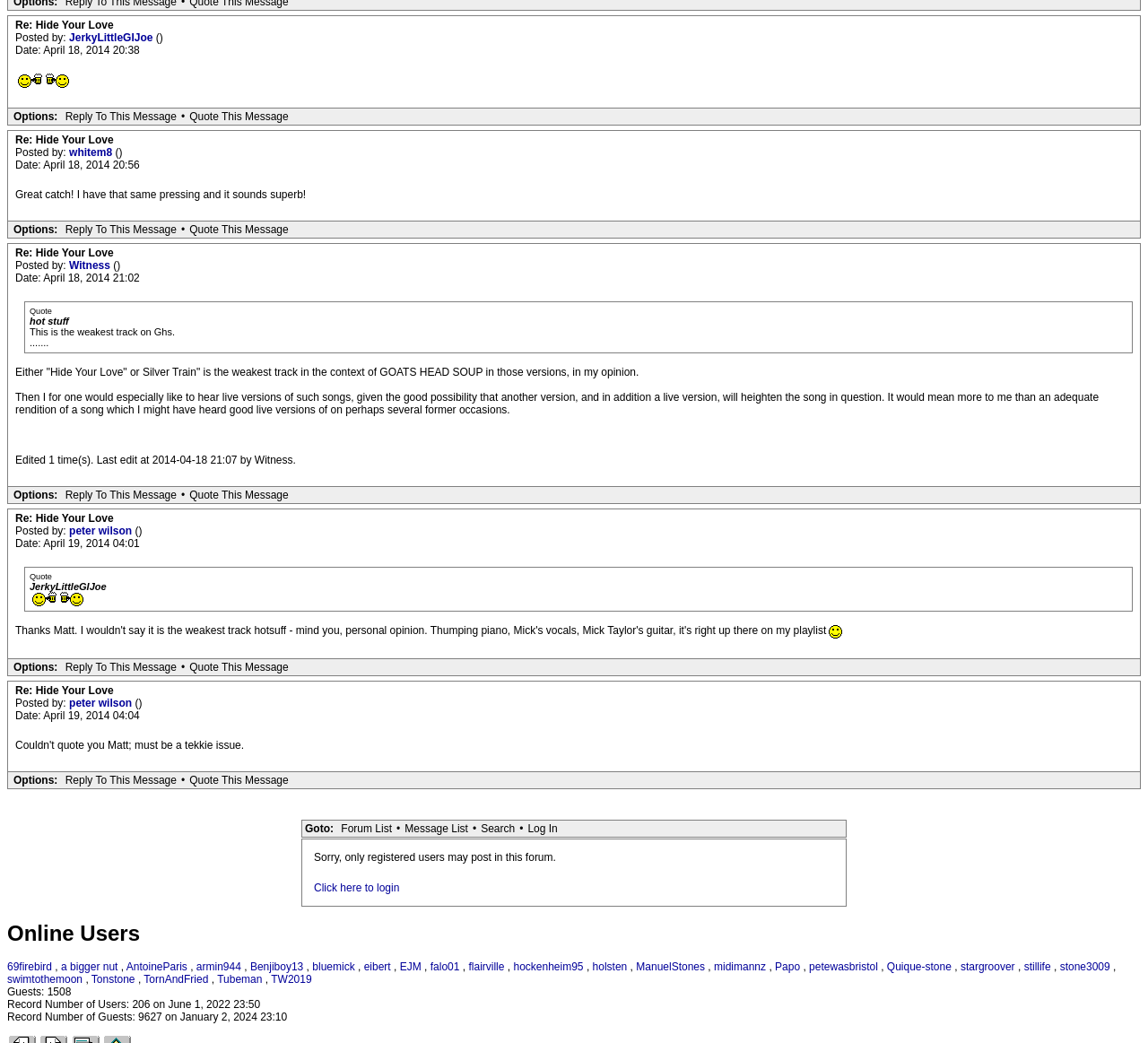Find and provide the bounding box coordinates for the UI element described here: "Quote This Message". The coordinates should be given as four float numbers between 0 and 1: [left, top, right, bottom].

[0.161, 0.105, 0.255, 0.119]